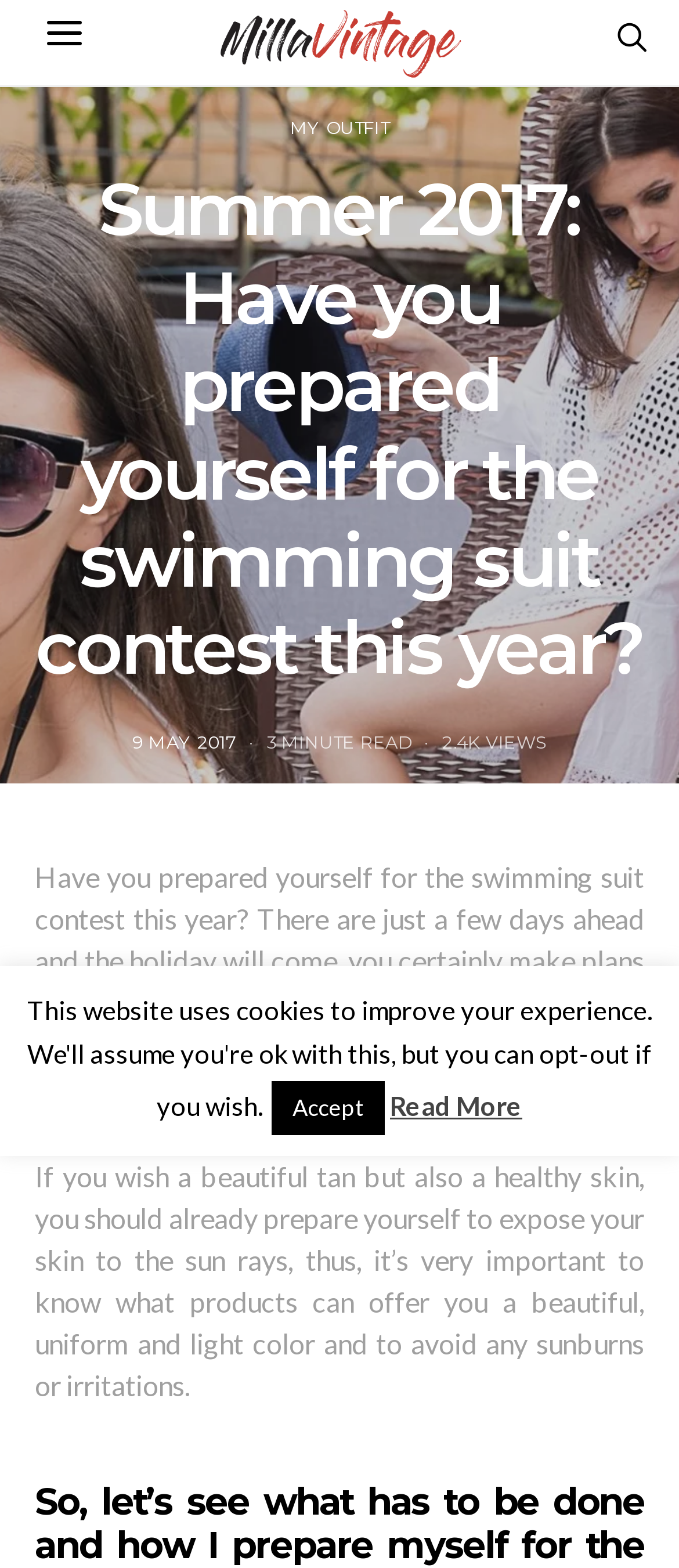Using the description: "Accept", determine the UI element's bounding box coordinates. Ensure the coordinates are in the format of four float numbers between 0 and 1, i.e., [left, top, right, bottom].

[0.4, 0.689, 0.567, 0.724]